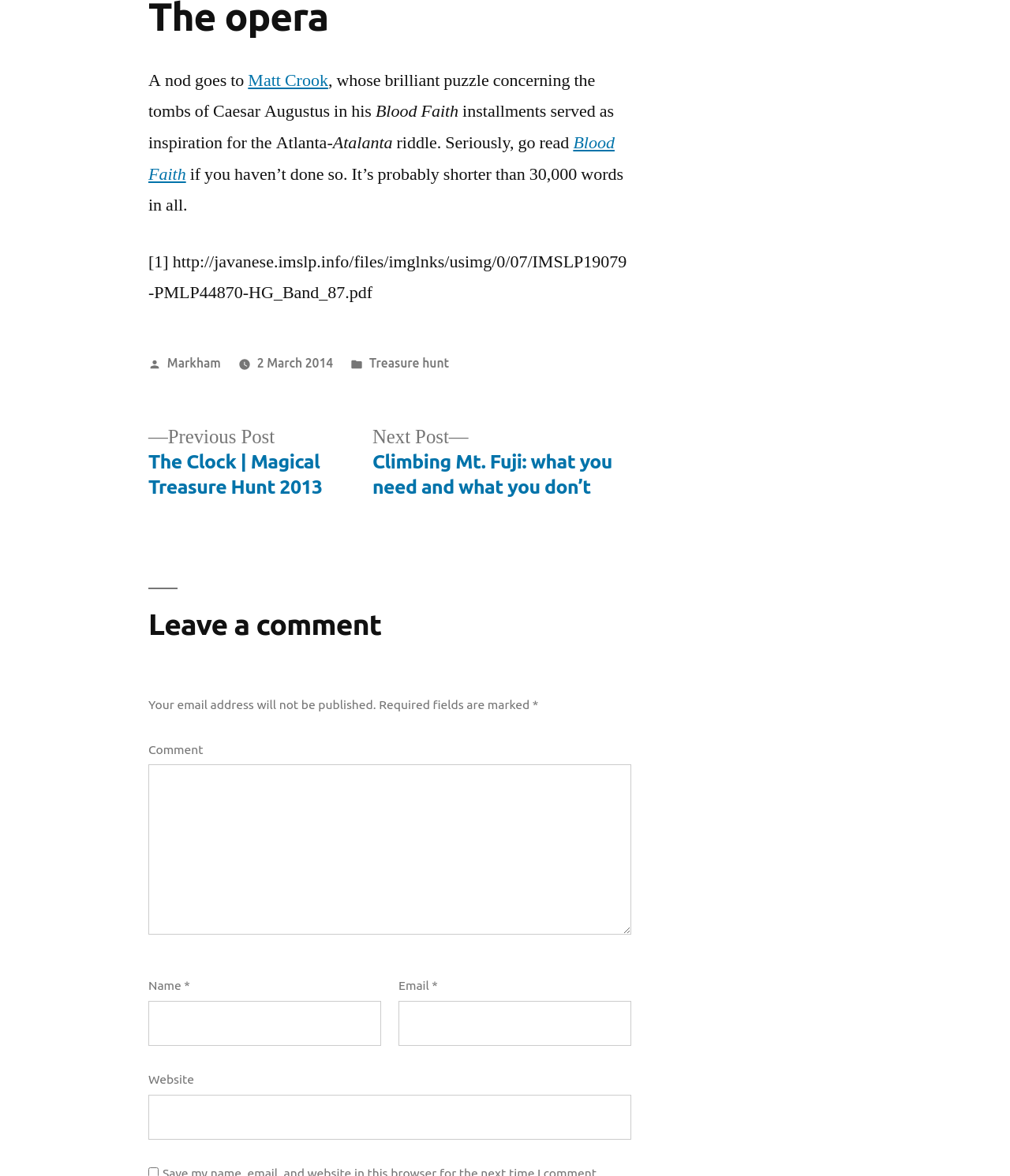Highlight the bounding box coordinates of the element that should be clicked to carry out the following instruction: "Click on the link to visit Matt Crook's page". The coordinates must be given as four float numbers ranging from 0 to 1, i.e., [left, top, right, bottom].

[0.246, 0.059, 0.325, 0.078]